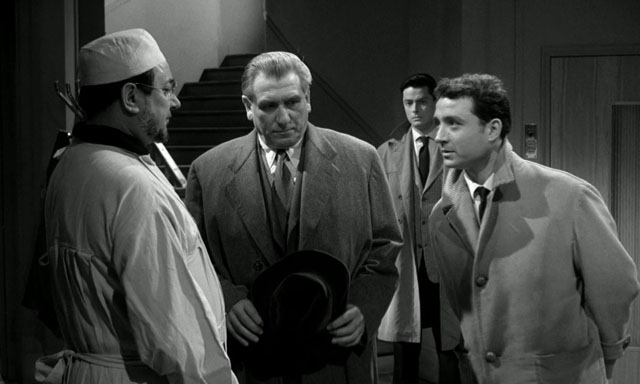Explain what is happening in the image with as much detail as possible.

The image presents a classic black-and-white scene featuring four characters in a tense conversation, likely set in a hospital or medical environment. The man in a doctor's outfit on the left, wearing a physician's cap and coat, appears concerned as he engages with the elderly gentleman in the center, who is dressed in a formal suit and holds a fedora, indicating his importance in this scenario. The other two characters, one in the background and another on the right in a cream-colored coat, seem to be captivated by the discussion, suggesting a narrative of intrigue or investigation. This moment captures a pivotal exchange, possibly relating to a case they are involved in, as insinuated by the surrounding context. The film likely weaves together themes of drama and mystery, emphasizing the relationships and conflicts among the characters.